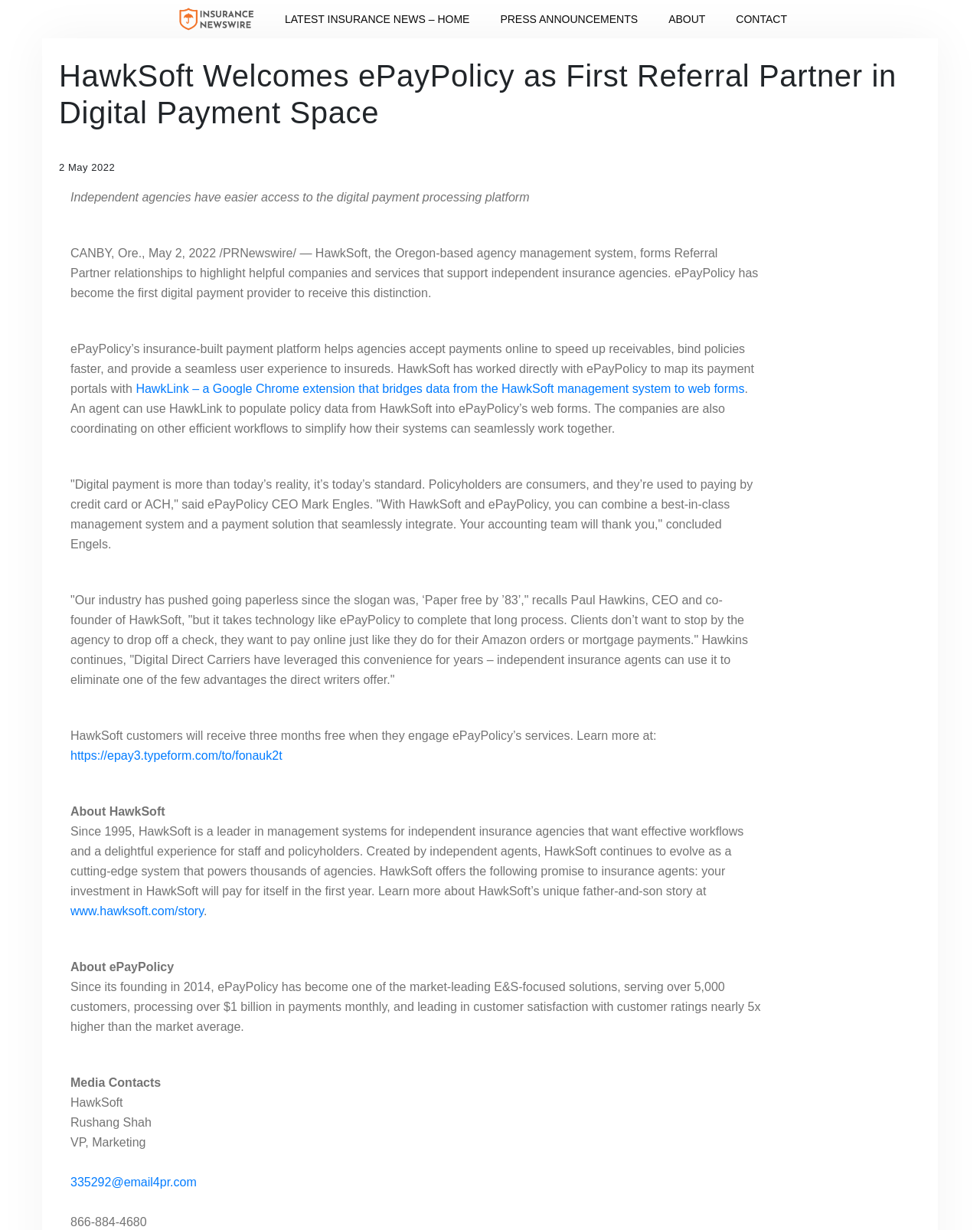Give a detailed account of the webpage.

This webpage is about HawkSoft, a leader in management systems for independent insurance agencies, and its partnership with ePayPolicy, a digital payment provider. At the top of the page, there is a navigation bar with links to "Insurance Newswire", "LATEST INSURANCE NEWS – HOME", "PRESS ANNOUNCEMENTS", "ABOUT", and "CONTACT". 

Below the navigation bar, there is a heading that reads "HawkSoft Welcomes ePayPolicy as First Referral Partner in Digital Payment Space". The date "2 May 2022" is displayed next to the heading. 

The main content of the page is divided into several sections. The first section describes the partnership between HawkSoft and ePayPolicy, stating that ePayPolicy has become the first digital payment provider to receive the Referral Partner distinction. This section also explains how ePayPolicy's insurance-built payment platform helps agencies accept payments online and provides a seamless user experience to insureds.

The next section quotes ePayPolicy CEO Mark Engles, who emphasizes the importance of digital payment in today's insurance industry. This is followed by a section that quotes Paul Hawkins, CEO and co-founder of HawkSoft, who recalls the industry's push towards going paperless and how technology like ePayPolicy can complete this process.

The page also announces that HawkSoft customers will receive three months free when they engage ePayPolicy's services and provides a link to learn more. Additionally, there are sections that provide information about HawkSoft and ePayPolicy, including their histories, services, and achievements.

At the bottom of the page, there is a section for media contacts, listing Rushang Shah, VP of Marketing at HawkSoft, along with his email address and phone number.